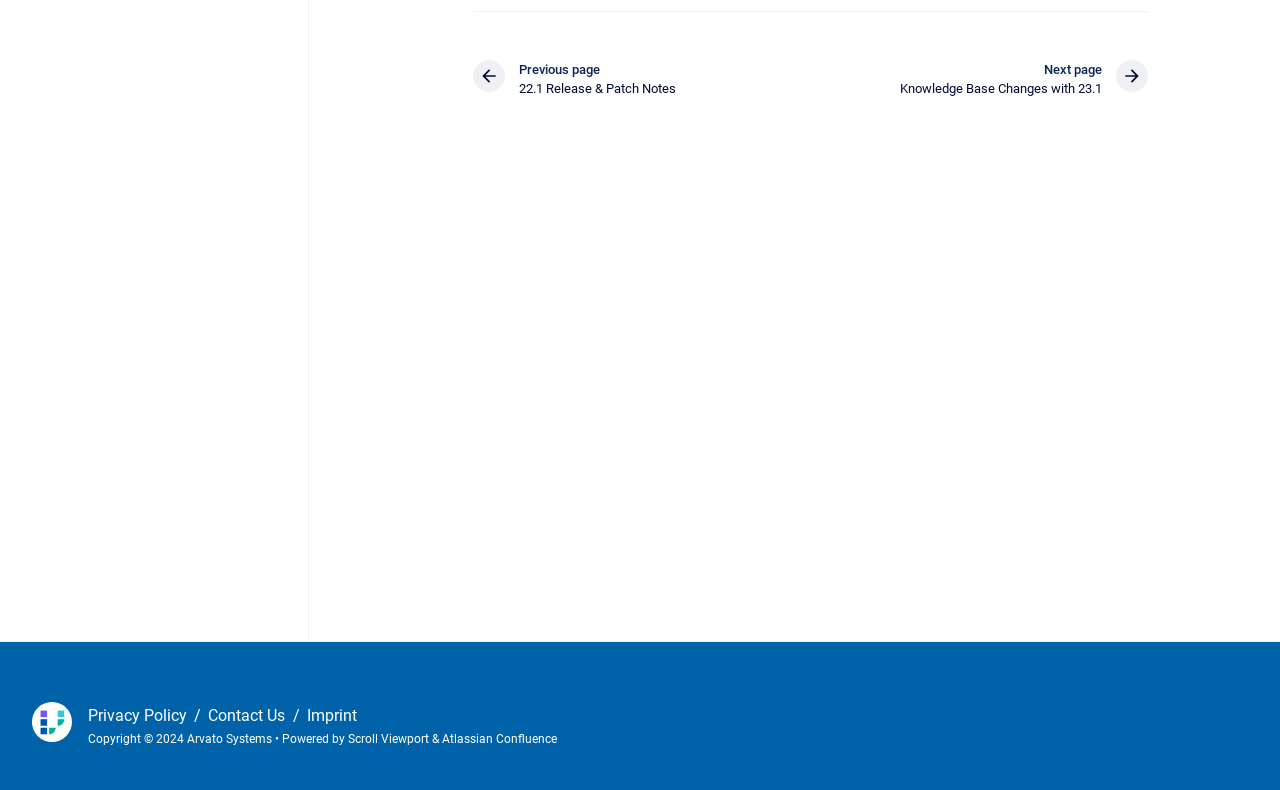Find the coordinates for the bounding box of the element with this description: "Imprint".

[0.24, 0.894, 0.279, 0.918]